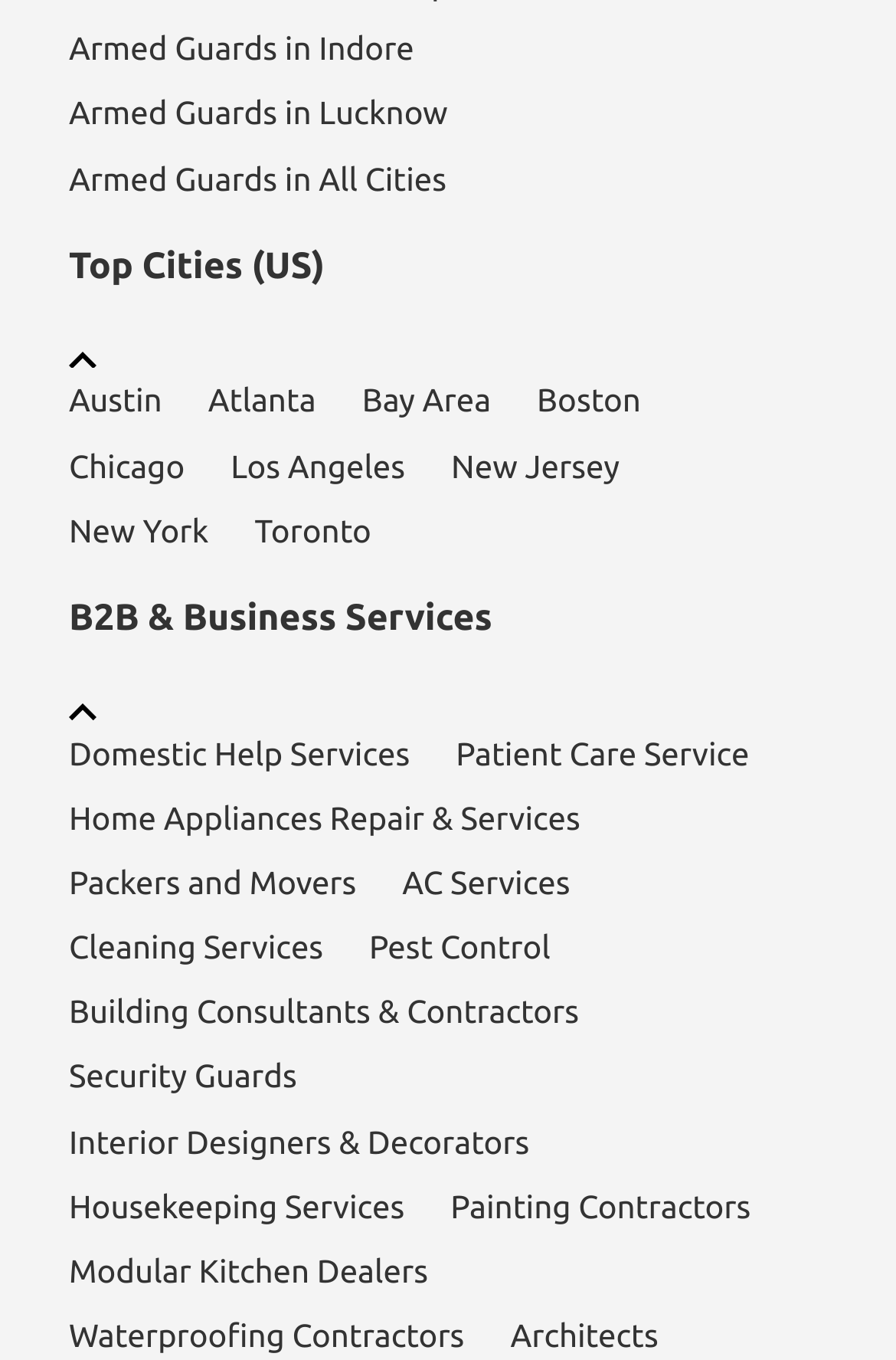Given the element description, predict the bounding box coordinates in the format (top-left x, top-left y, bottom-right x, bottom-right y). Make sure all values are between 0 and 1. Here is the element description: Interior Designers & Decorators

[0.077, 0.816, 0.591, 0.863]